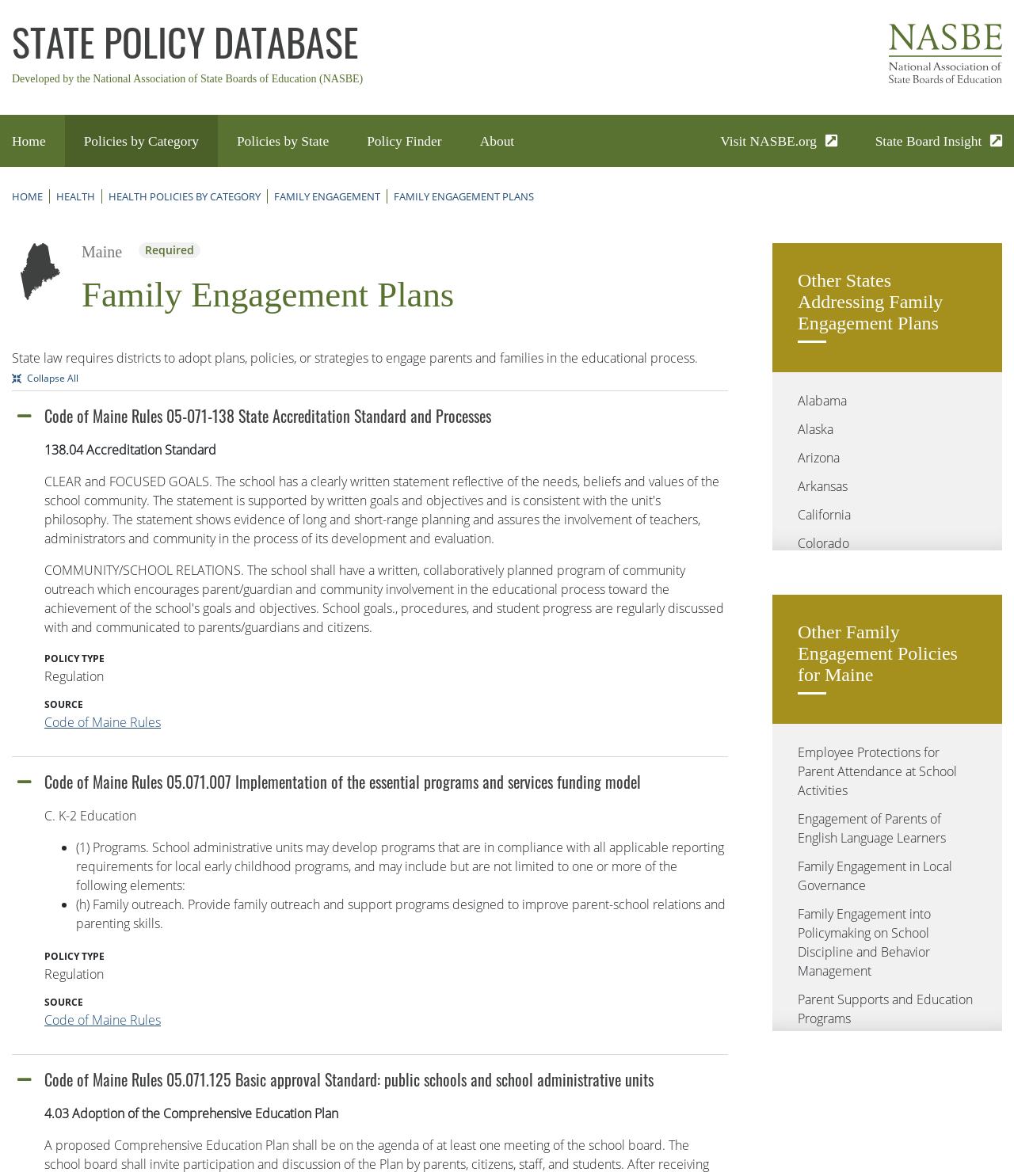Please specify the bounding box coordinates in the format (top-left x, top-left y, bottom-right x, bottom-right y), with values ranging from 0 to 1. Identify the bounding box for the UI component described as follows: District of Columbia

[0.787, 0.527, 0.896, 0.542]